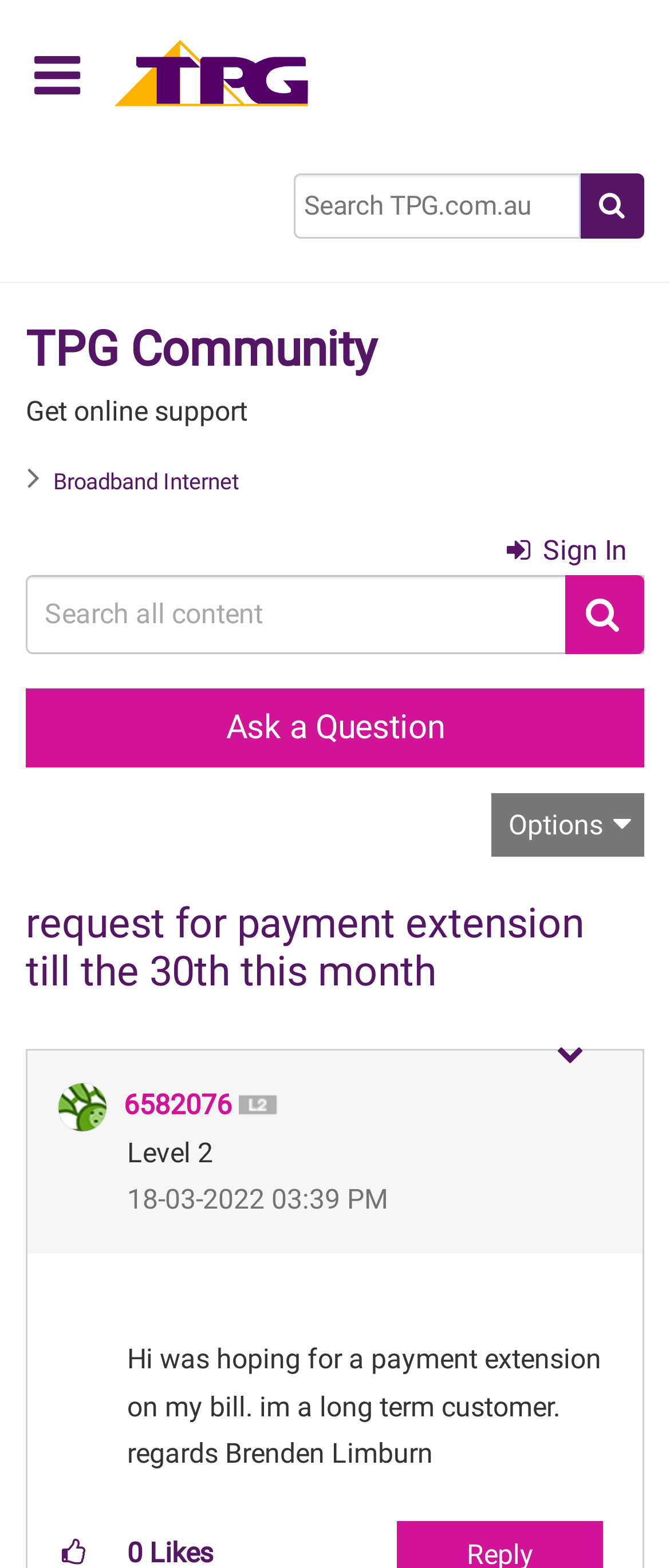Find the bounding box coordinates for the element that must be clicked to complete the instruction: "Click the search button". The coordinates should be four float numbers between 0 and 1, indicated as [left, top, right, bottom].

[0.867, 0.11, 0.962, 0.152]